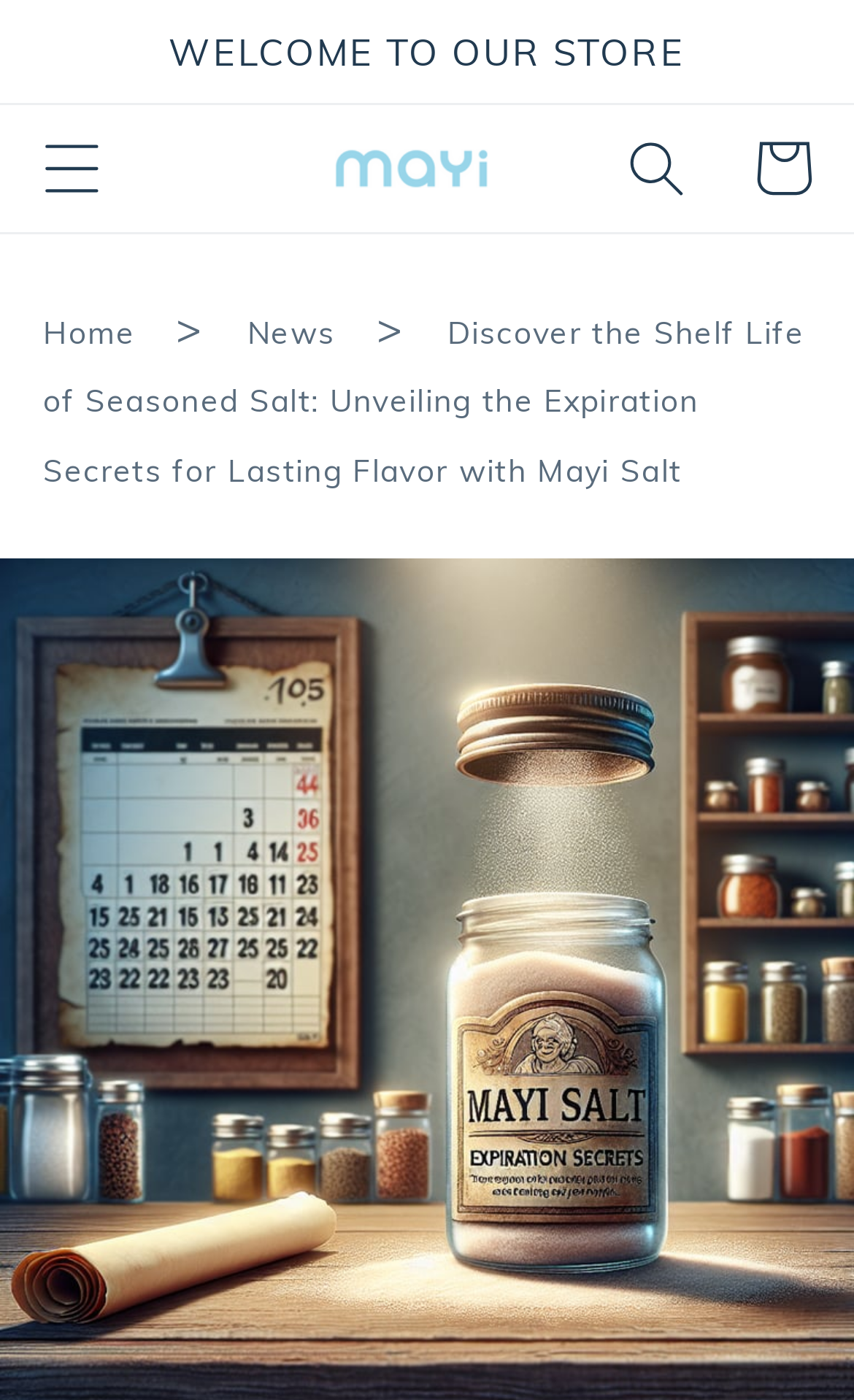What is the name of the store?
Carefully analyze the image and provide a detailed answer to the question.

The name of the store can be found in the top navigation bar, where it says 'WELCOME TO OUR STORE' and has a link 'Mayi Salt' next to it.